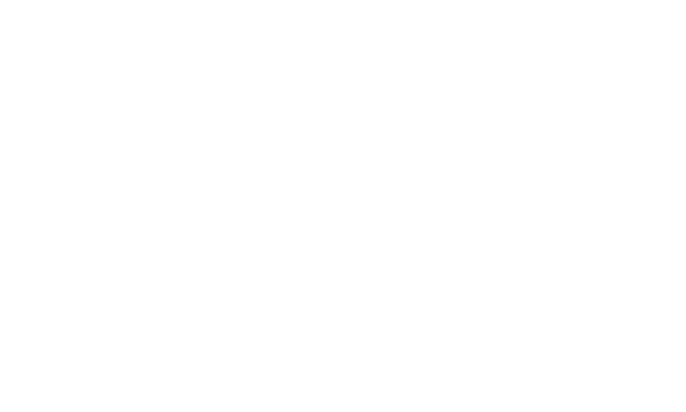Compose a detailed narrative for the image.

The image depicts a sleek and modern logo or graphic design titled "Best Building Management Systems," created by Akademi Grafik. The design likely emphasizes technology and efficiency, aligning with the theme of advanced building management solutions. This graphic is part of the Joomla! Showcase Directory, reflecting a commitment to showcasing high-quality resources in the field of Building Management Systems. The overall aesthetic suggests professionalism and innovation, targeting stakeholders interested in effective operational solutions for facility management.